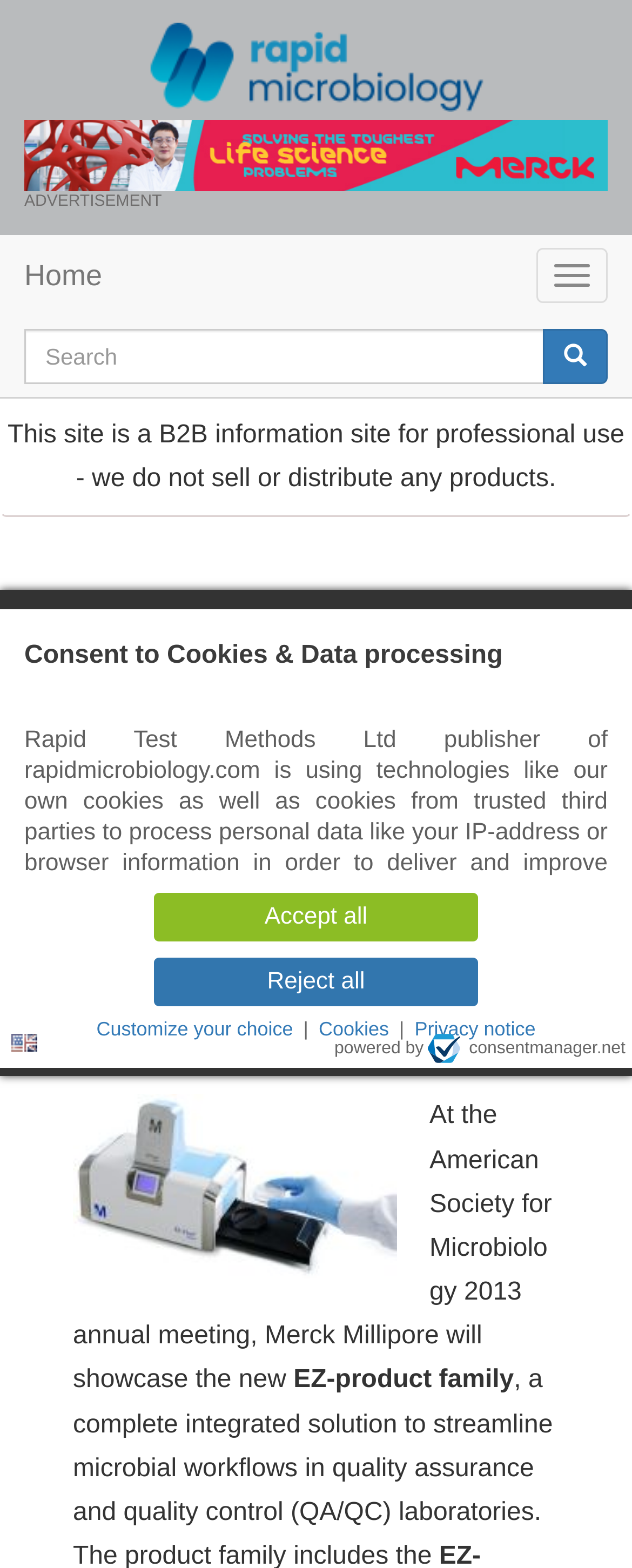What is the purpose of the checkbox 'Measurement'?
Refer to the image and provide a one-word or short phrase answer.

To measure results